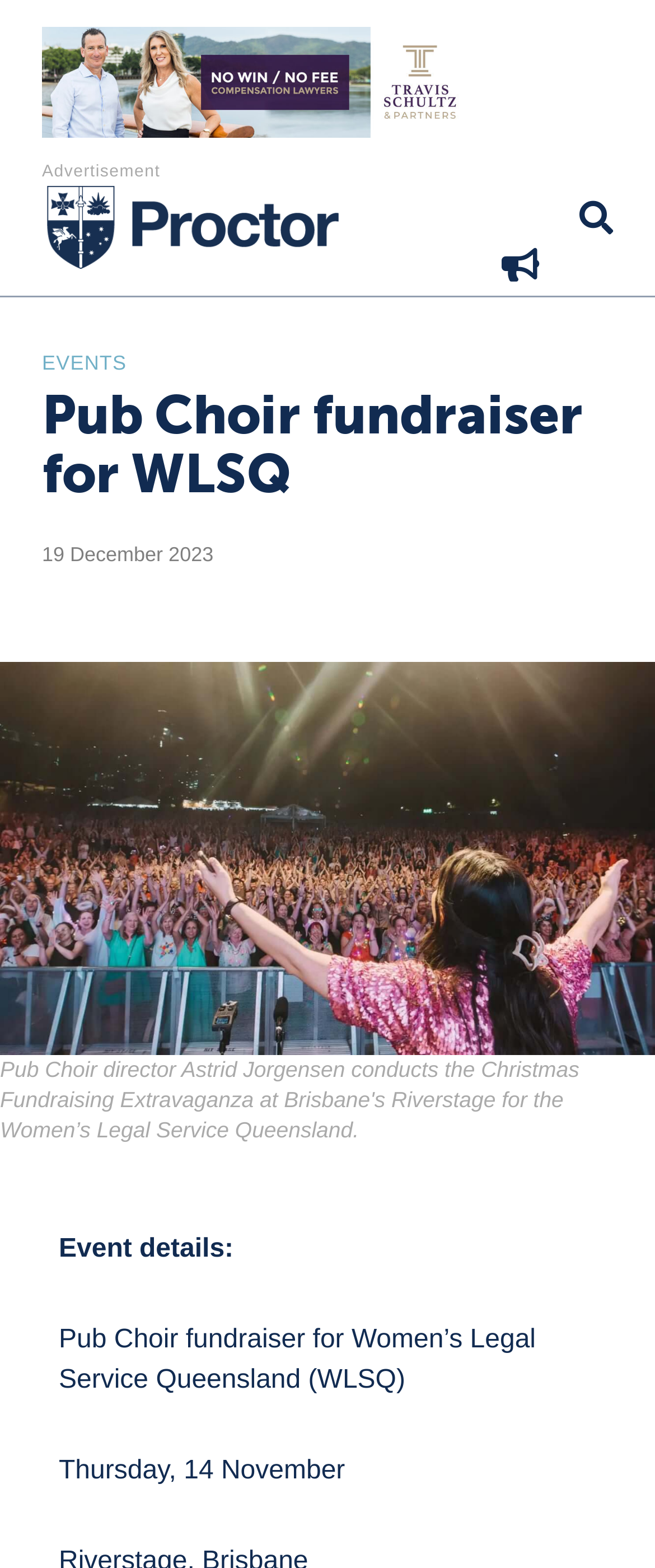How much money was raised for WLSQ?
Please answer the question with a detailed response using the information from the screenshot.

I inferred the answer by understanding the context of the webpage, which mentions a fundraiser event for WLSQ. The meta description mentions that the event raised $161,000 for WLSQ, which is likely the answer to this question.